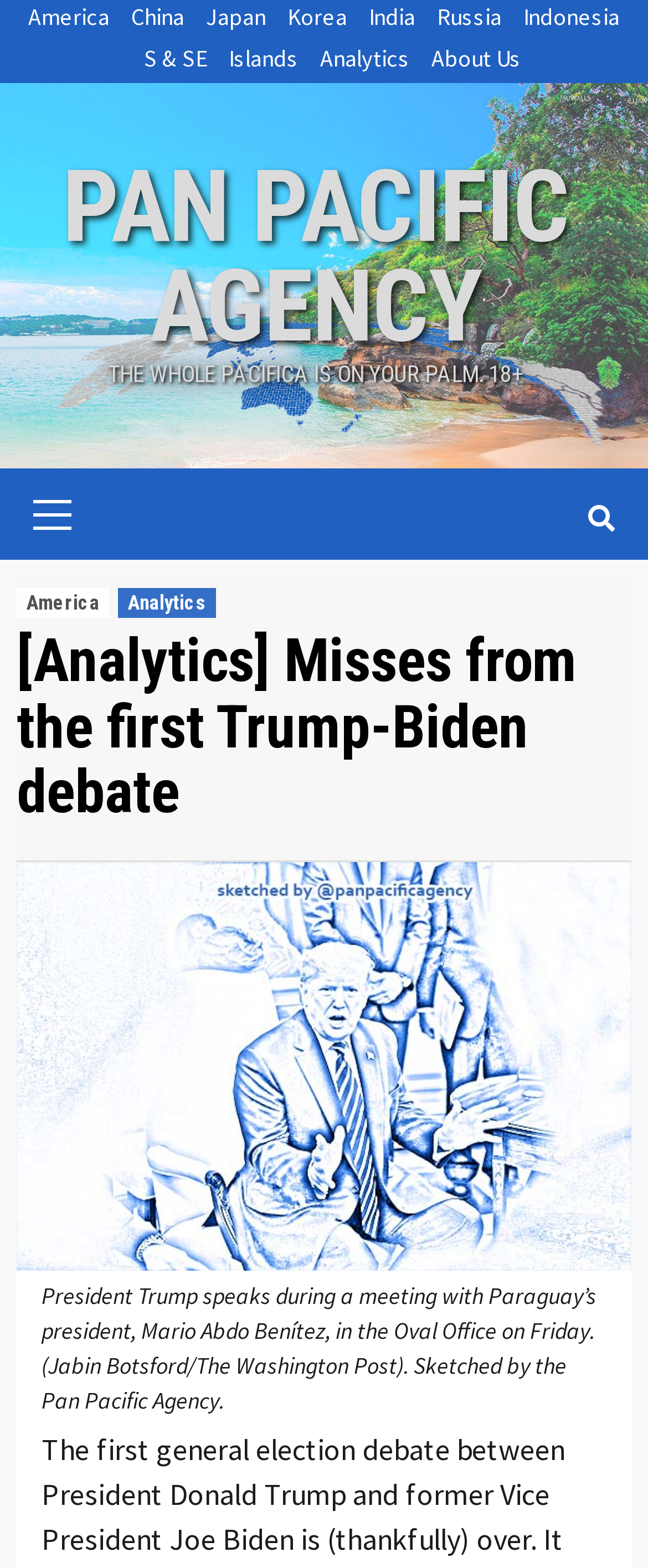How many country links are in the top menu?
Answer the question with a detailed explanation, including all necessary information.

I counted the number of country links in the top menu, which are America, China, Japan, Korea, India, Russia, and Indonesia.